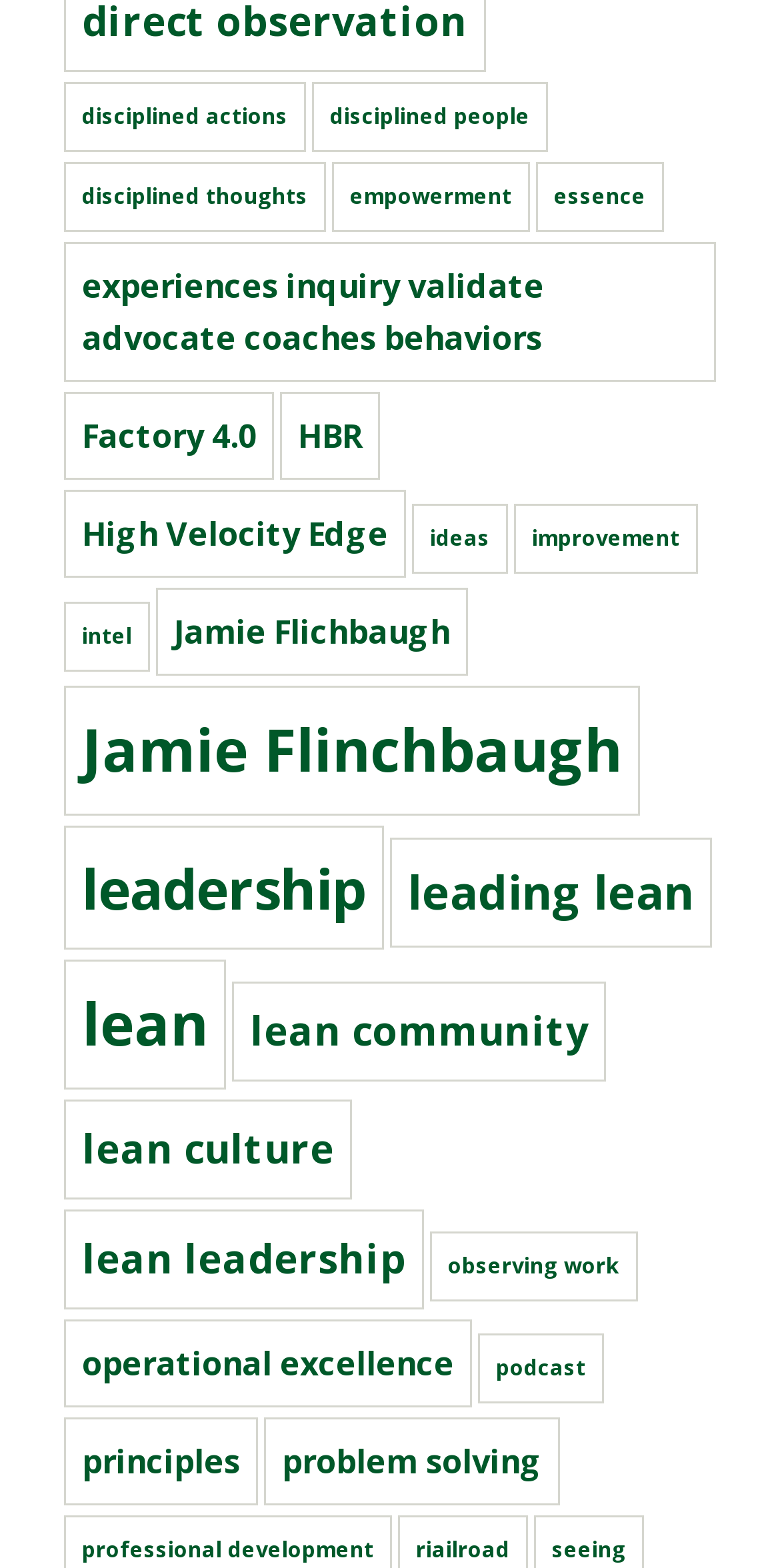Could you find the bounding box coordinates of the clickable area to complete this instruction: "view disciplined actions"?

[0.082, 0.052, 0.392, 0.097]